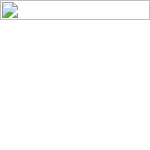What type of image is shown?
Could you please answer the question thoroughly and with as much detail as possible?

The caption describes the image as 'a small graphic, possibly an icon or visual representation' associated with the article, suggesting that it is a visual element used to complement the article's content.